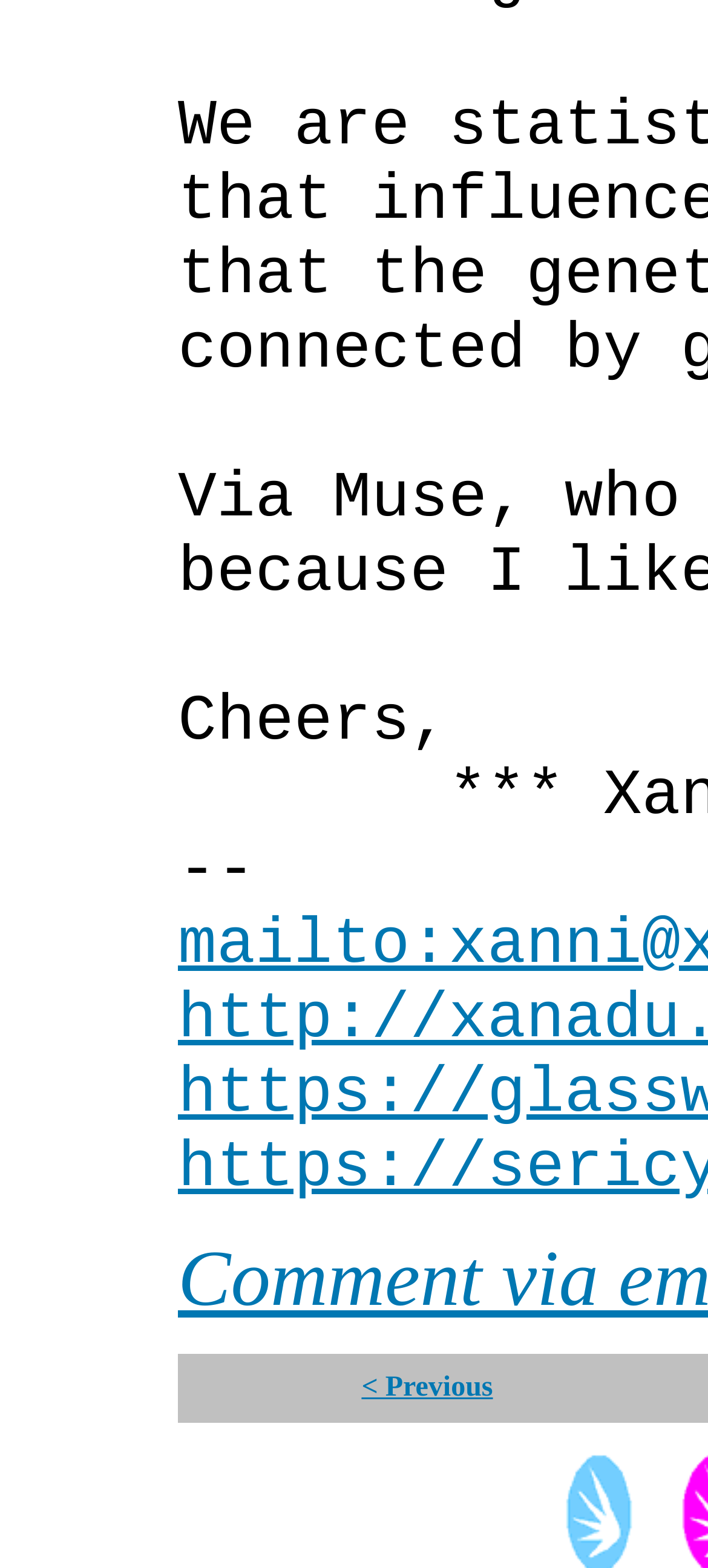Bounding box coordinates should be provided in the format (top-left x, top-left y, bottom-right x, bottom-right y) with all values between 0 and 1. Identify the bounding box for this UI element: < Previous

[0.511, 0.818, 0.696, 0.838]